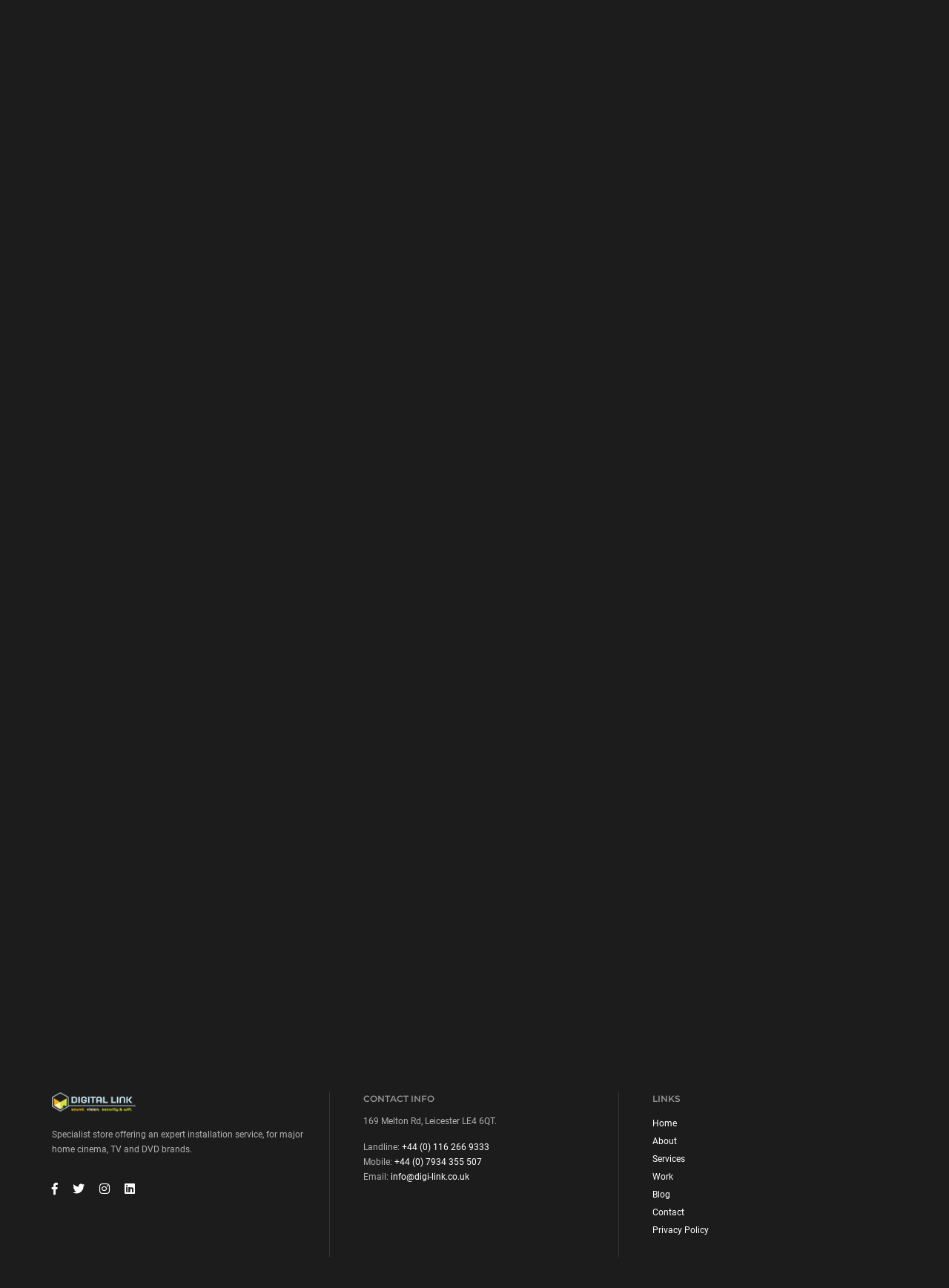What is the landline phone number of the store? Look at the image and give a one-word or short phrase answer.

+44 (0) 116 266 9333